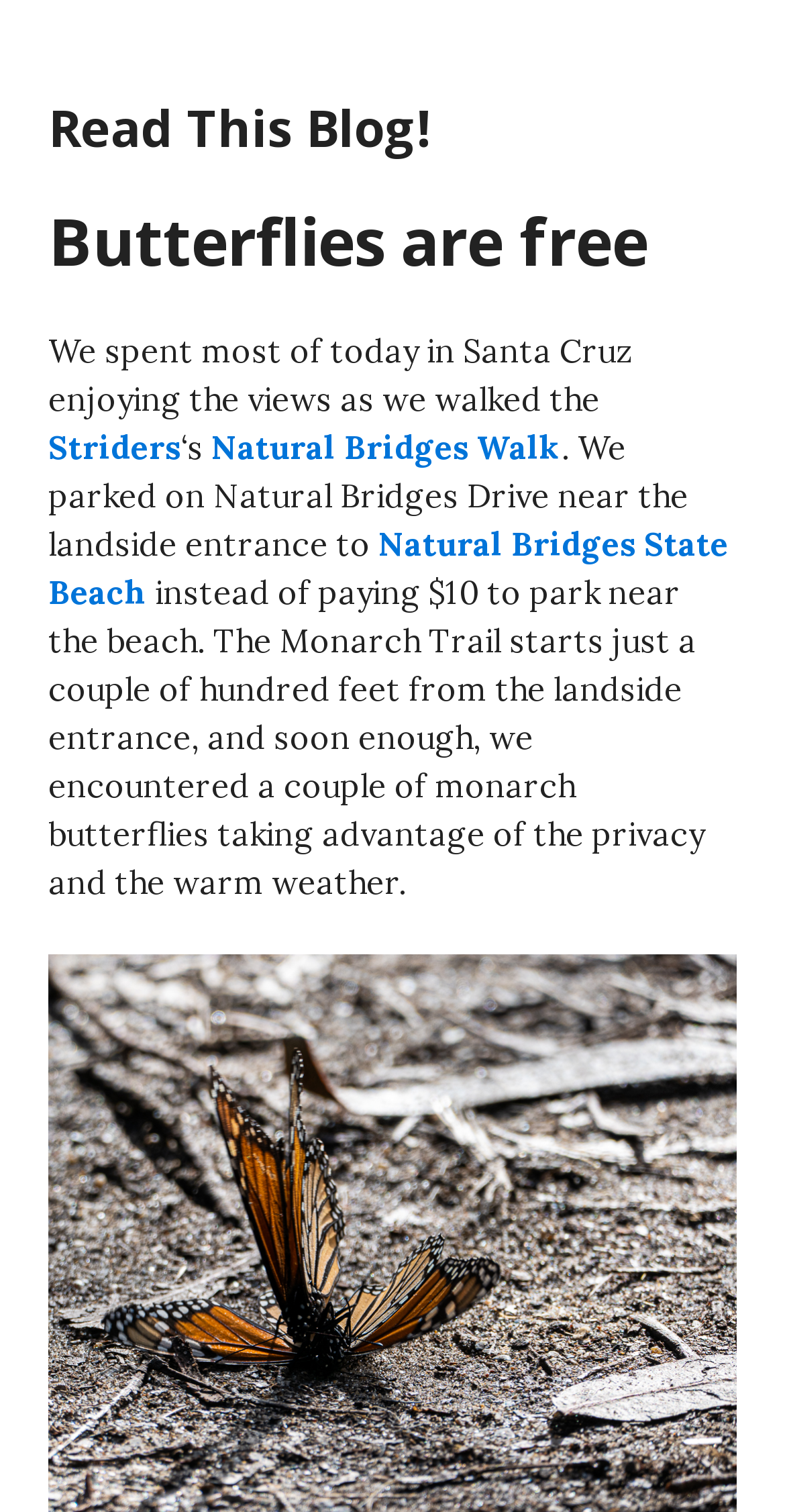Please answer the following question using a single word or phrase: What is the name of the trail they started?

Monarch Trail